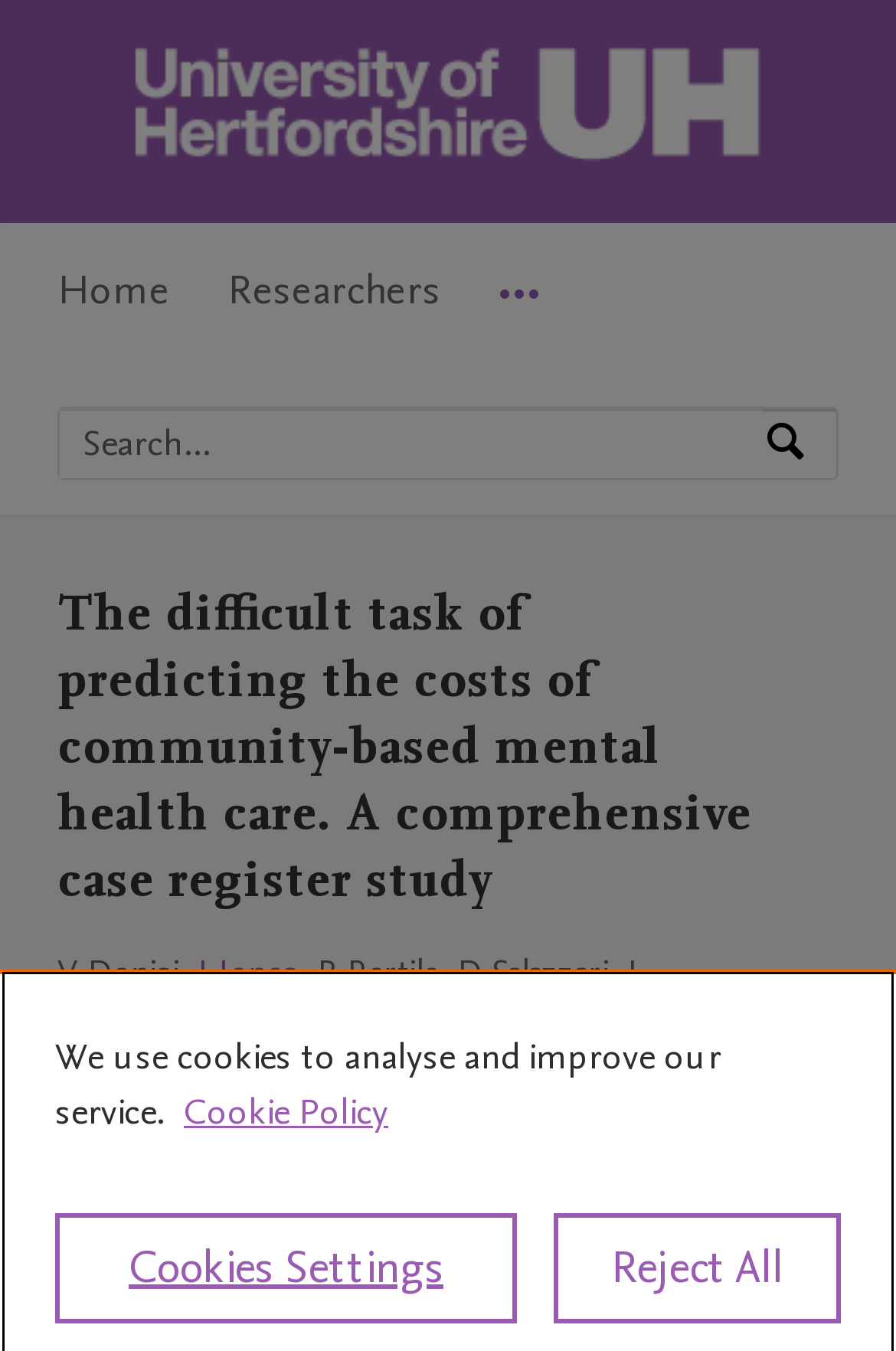Ascertain the bounding box coordinates for the UI element detailed here: "Researchers". The coordinates should be provided as [left, top, right, bottom] with each value being a float between 0 and 1.

[0.254, 0.165, 0.492, 0.269]